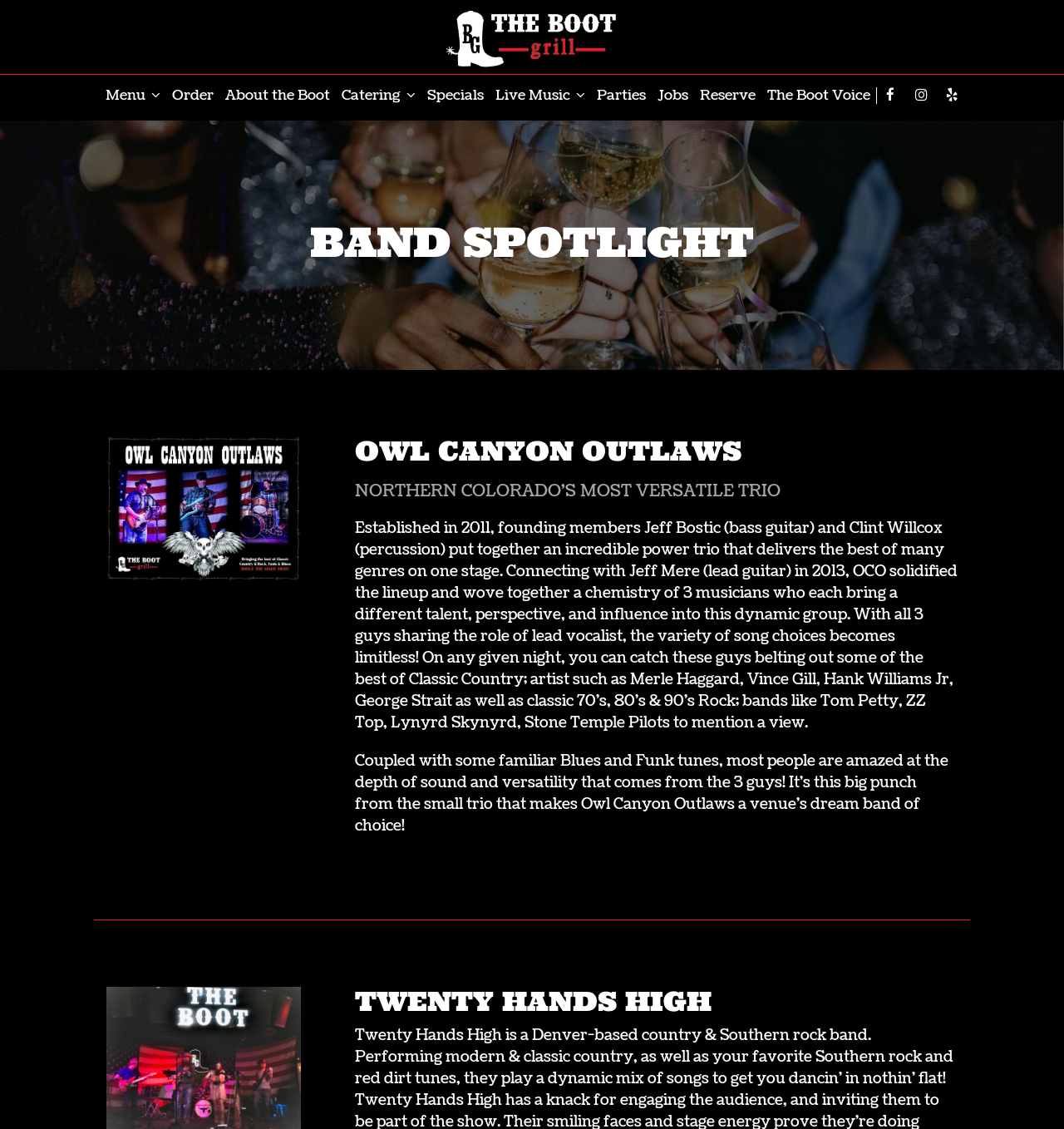Elaborate on the webpage's design and content in a detailed caption.

The webpage is about The Boot Grill, a restaurant that features live music performances. At the top left corner, there is a logo of The Boot Grill. Below the logo, there is a navigation menu with 11 links, including "Menu", "Order", "About the Boot", "Catering", "Specials", "Live Music", "Parties", "Jobs", "Reserve", "The Boot Voice", and social media links to Facebook, Instagram, and Yelp pages. These links are aligned horizontally and take up the top section of the page.

Below the navigation menu, there is a section titled "BAND SPOTLIGHT". This section features information about two music bands, Owl Canyon Outlaws and Twenty Hands High. For Owl Canyon Outlaws, there is an image of the band members, followed by two headings that describe the band: "OWL CANYON OUTLAWS" and "NORTHERN COLORADO'S MOST VERSATILE TRIO". For Twenty Hands High, there is only a heading with the band's name. The band information is placed in the middle section of the page.